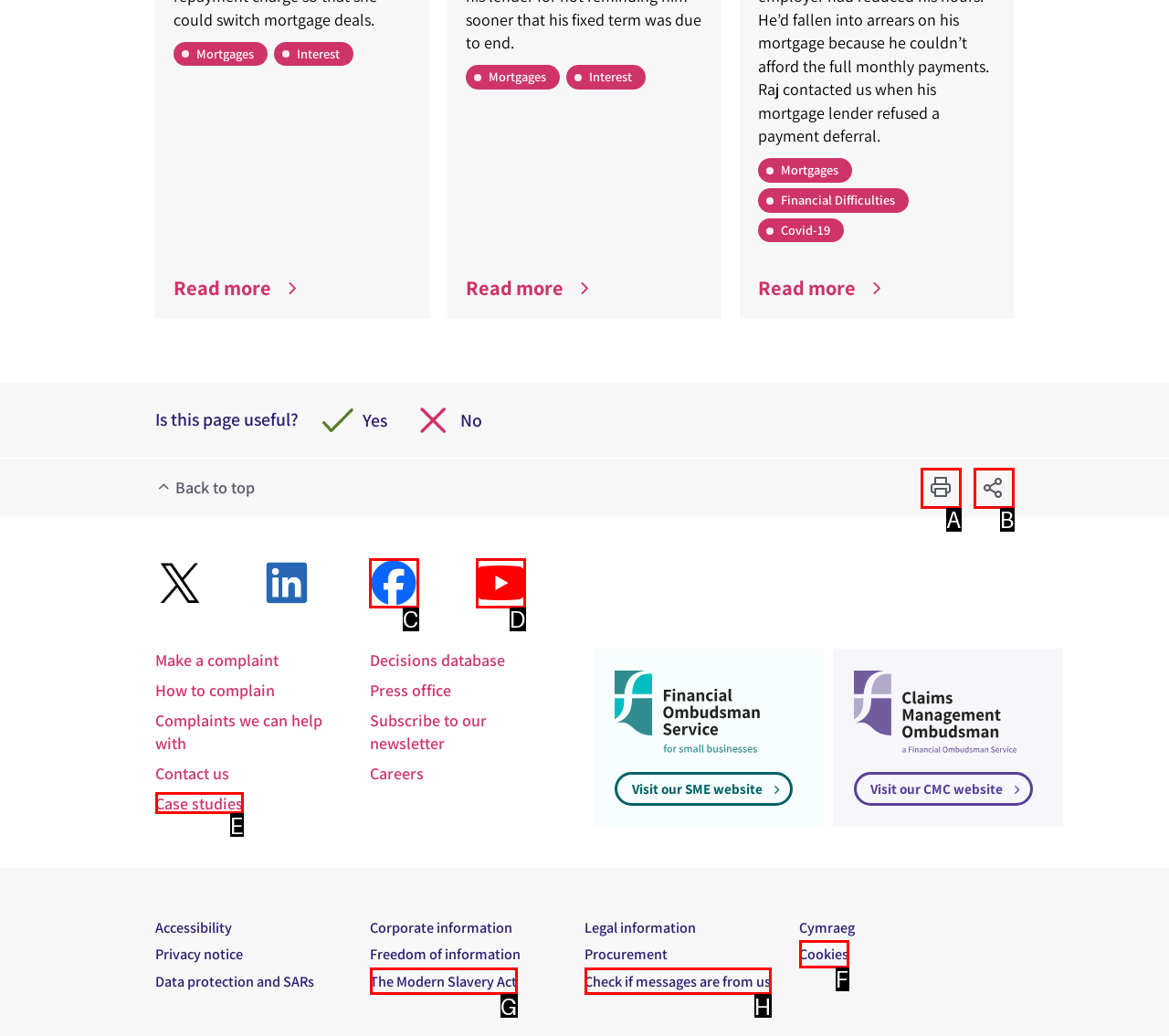From the given choices, identify the element that matches: Share this page
Answer with the letter of the selected option.

B